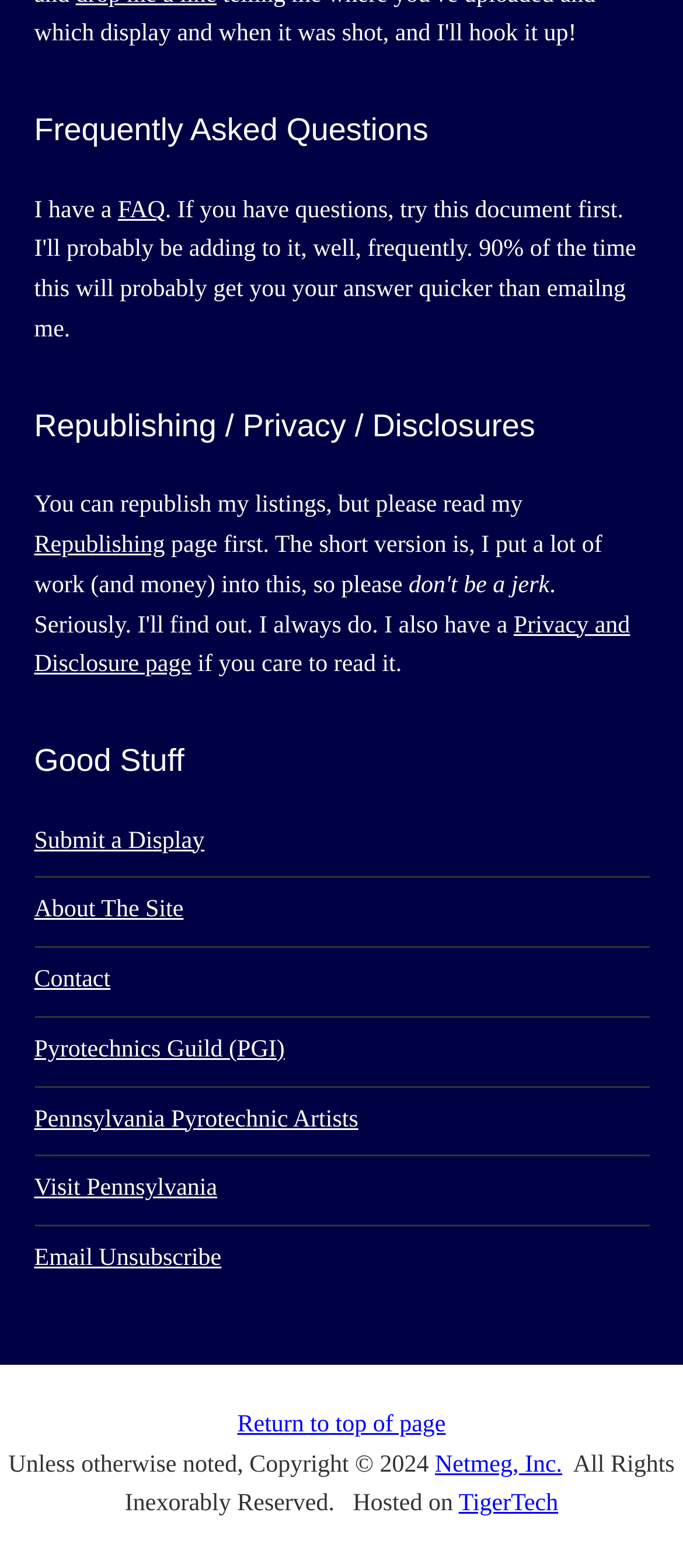Using the webpage screenshot, locate the HTML element that fits the following description and provide its bounding box: "Email Unsubscribe".

[0.05, 0.795, 0.324, 0.811]